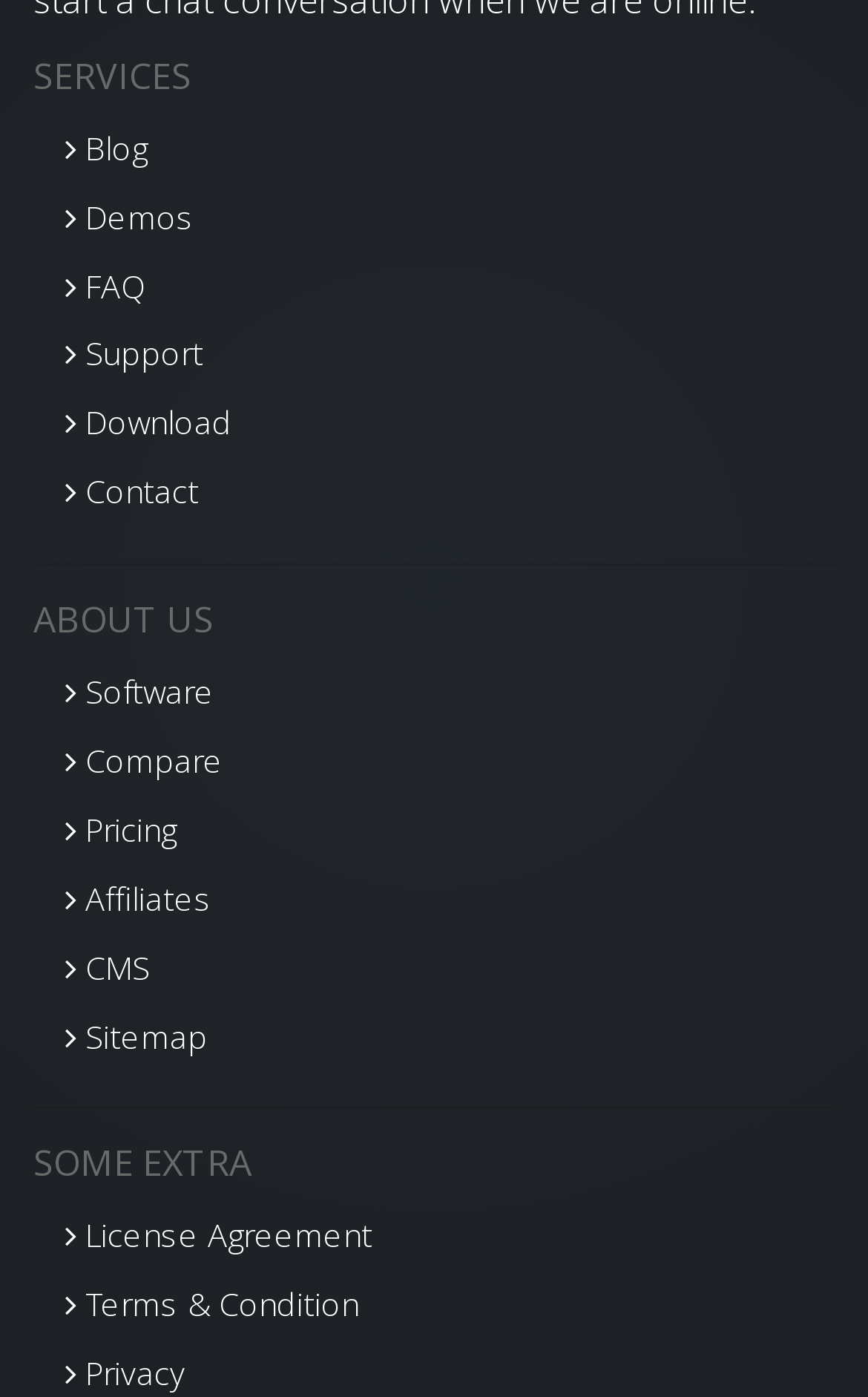Kindly determine the bounding box coordinates for the clickable area to achieve the given instruction: "View license agreement".

[0.038, 0.861, 0.962, 0.91]